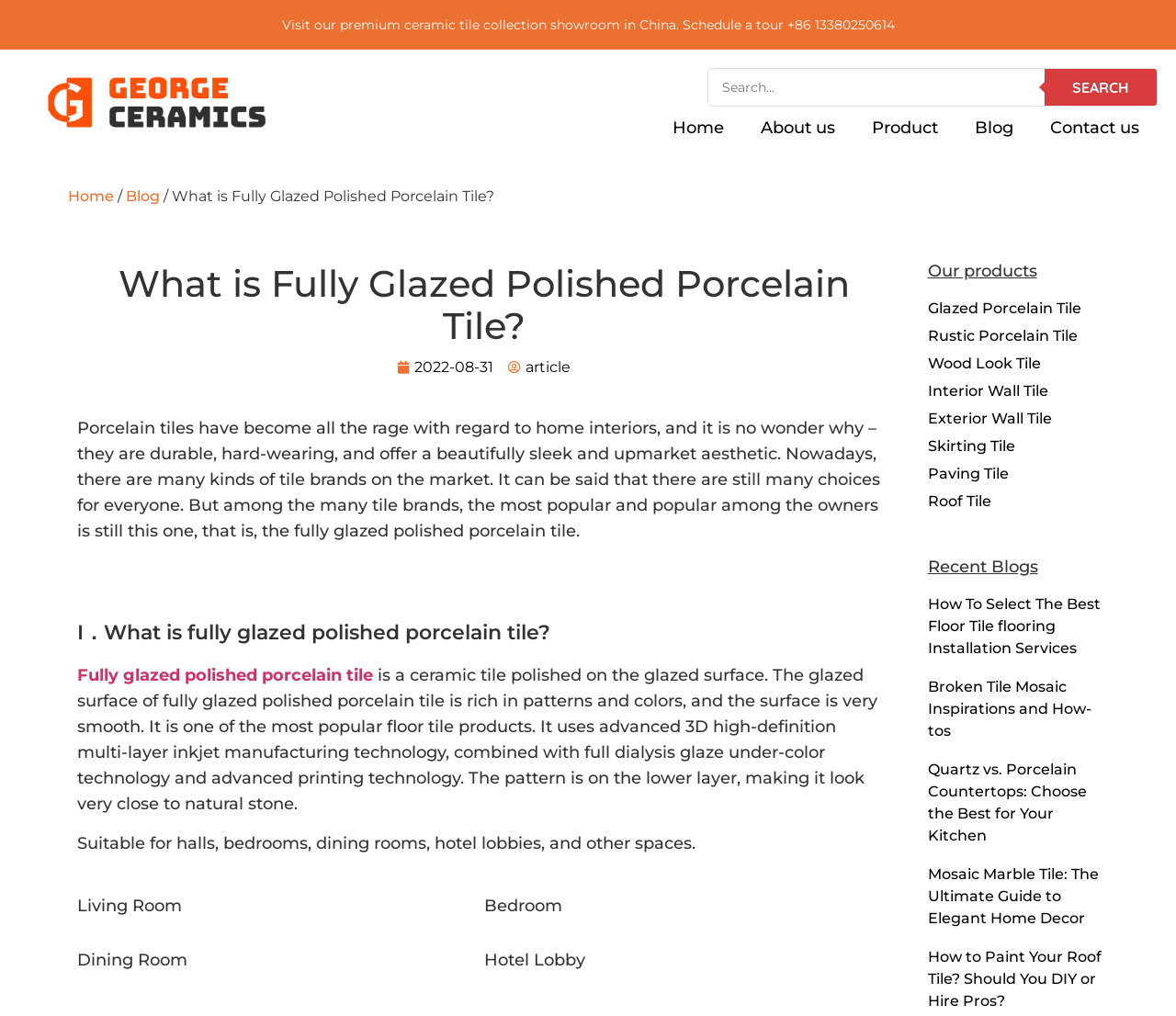Please find the bounding box coordinates of the element that you should click to achieve the following instruction: "Learn about 'Fully glazed polished porcelain tile'". The coordinates should be presented as four float numbers between 0 and 1: [left, top, right, bottom].

[0.066, 0.655, 0.317, 0.675]